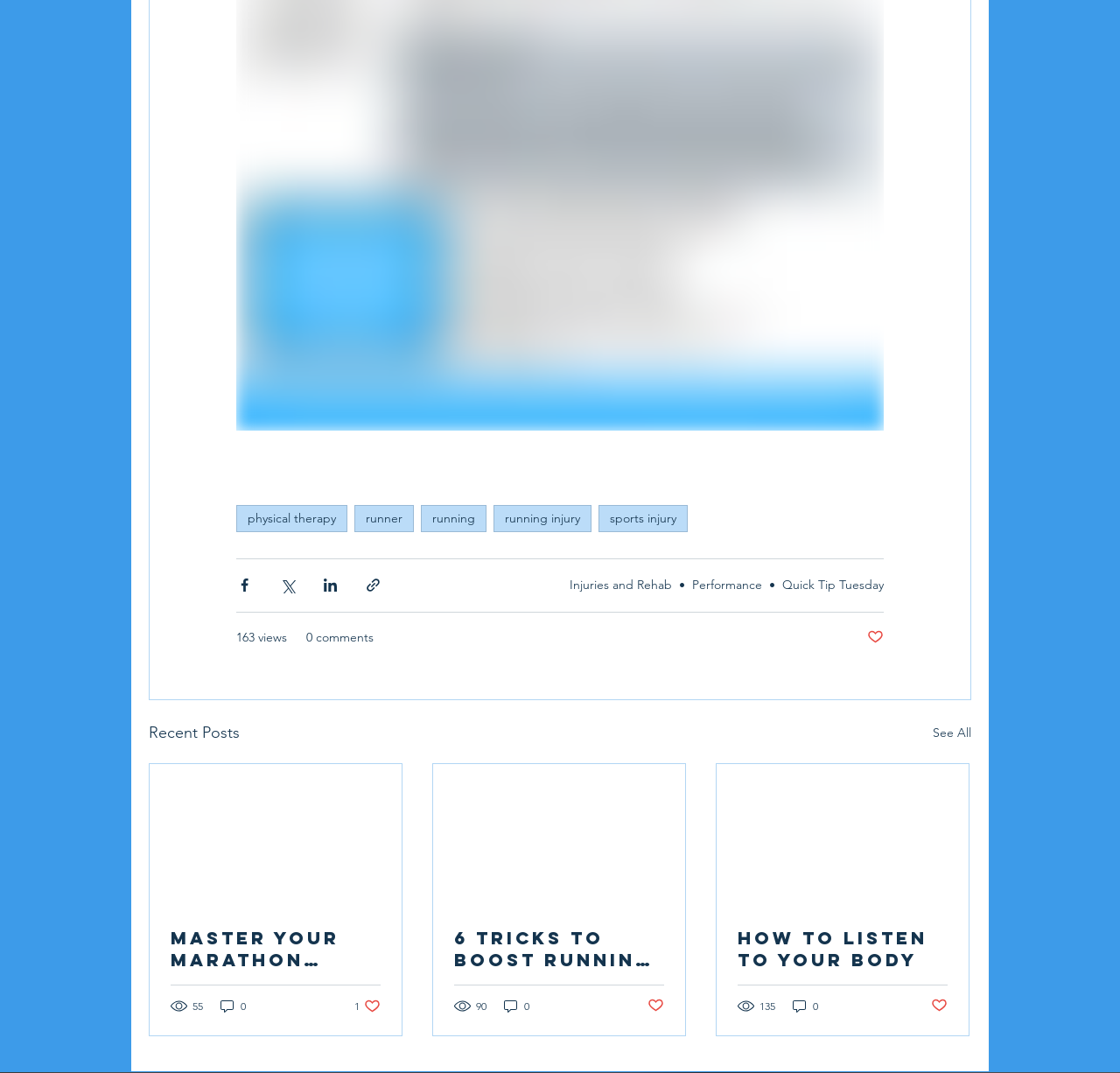What is the purpose of the buttons labeled 'Post not marked as liked'?
Answer the question with just one word or phrase using the image.

to like a post